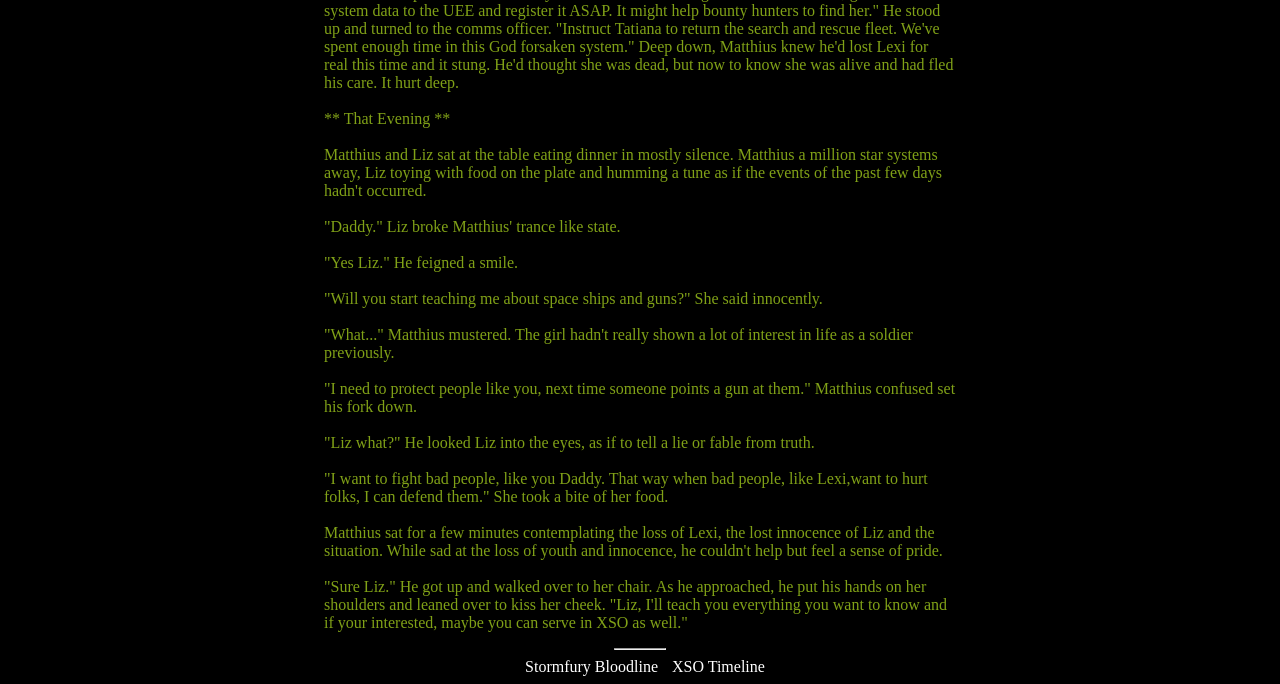From the webpage screenshot, predict the bounding box coordinates (top-left x, top-left y, bottom-right x, bottom-right y) for the UI element described here: XSO Timeline

[0.525, 0.963, 0.598, 0.987]